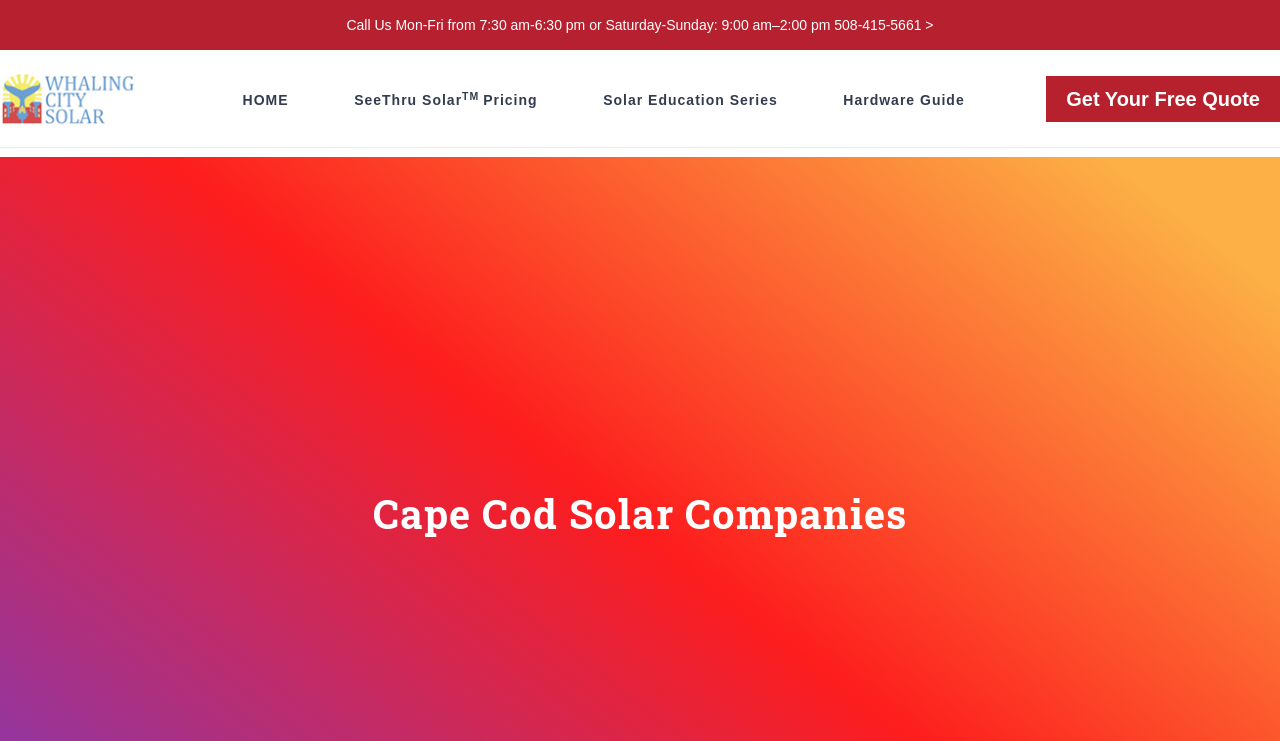Please respond to the question with a concise word or phrase:
How many navigation links are there?

4